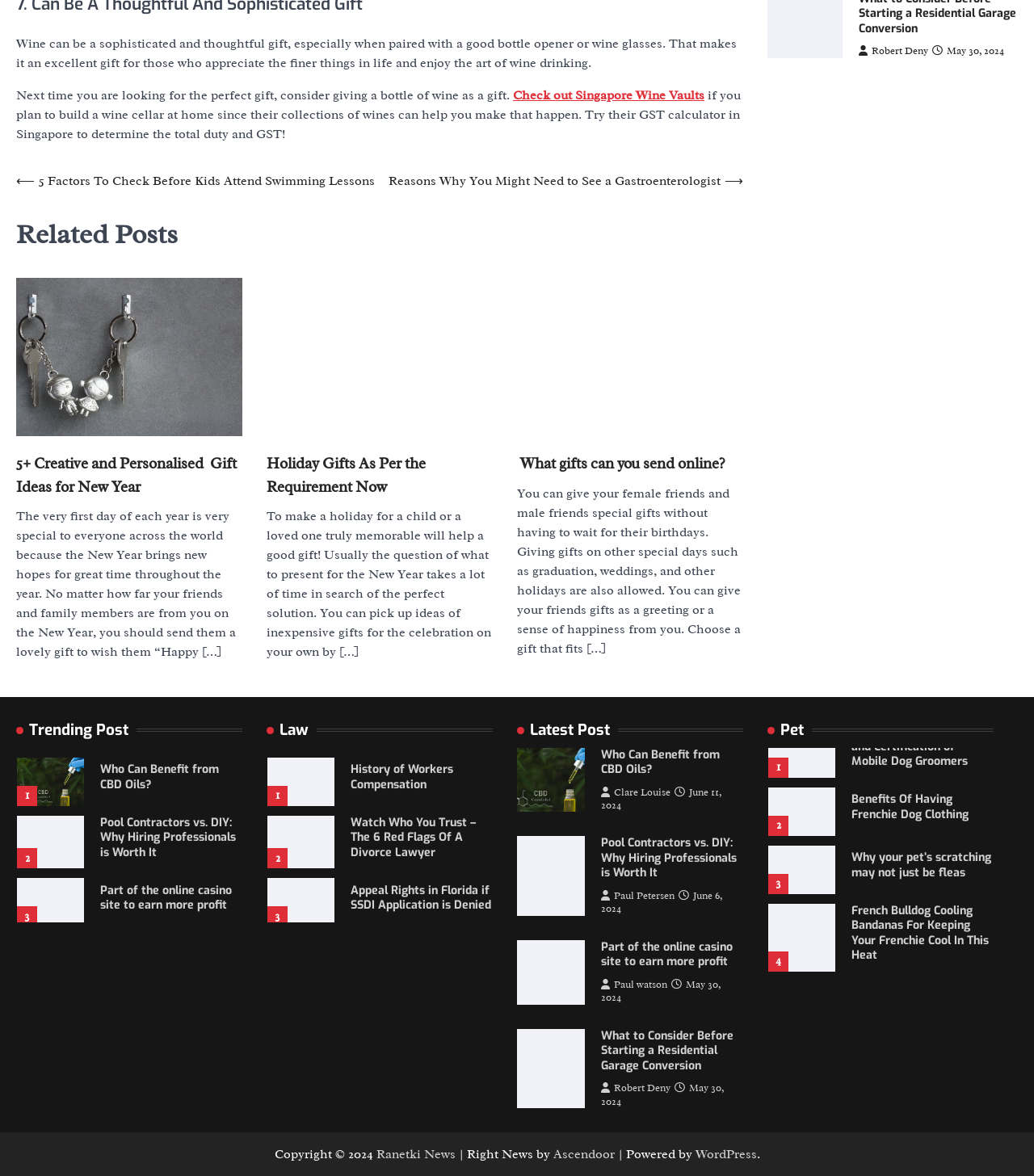How many related posts are there?
From the screenshot, supply a one-word or short-phrase answer.

3